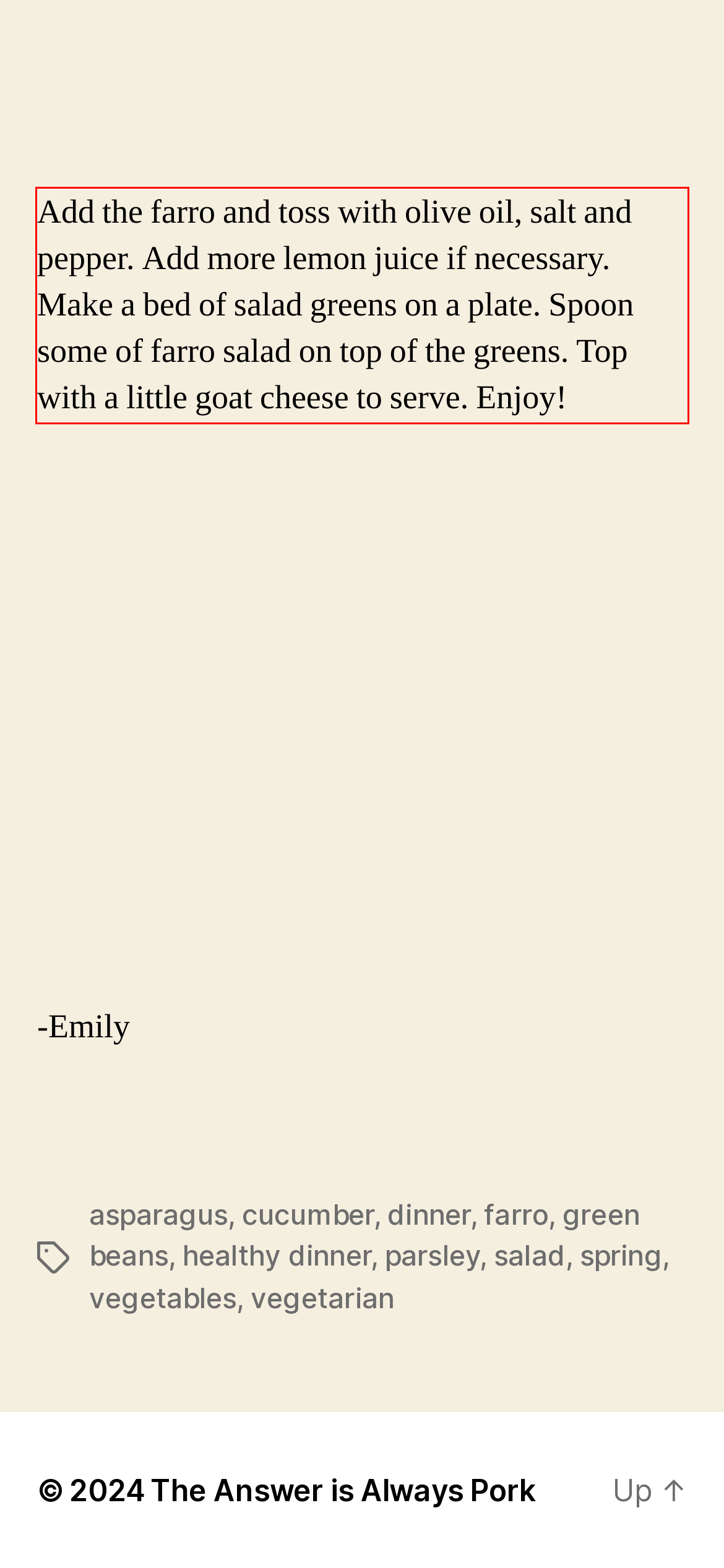Please perform OCR on the text within the red rectangle in the webpage screenshot and return the text content.

Add the farro and toss with olive oil, salt and pepper. Add more lemon juice if necessary. Make a bed of salad greens on a plate. Spoon some of farro salad on top of the greens. Top with a little goat cheese to serve. Enjoy!